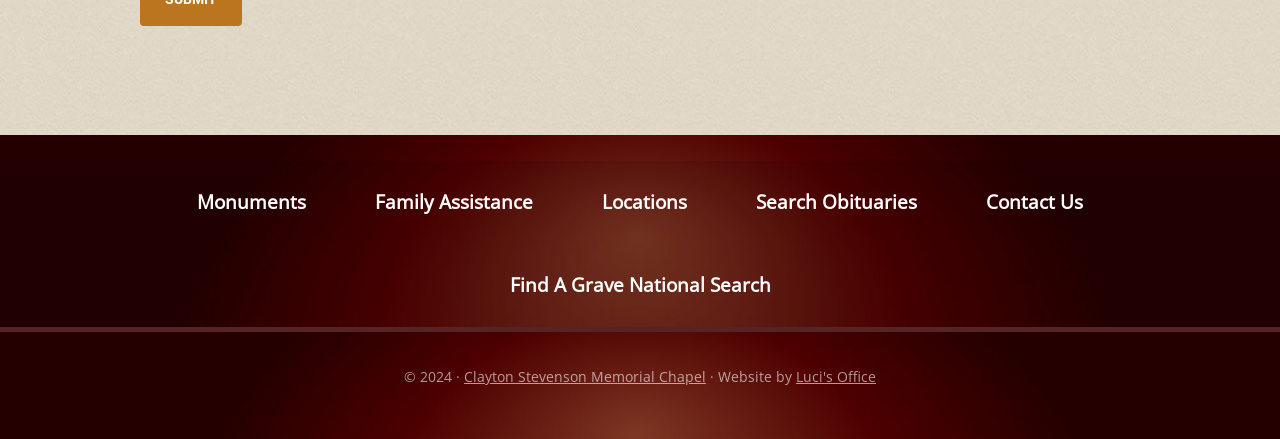What is the purpose of the 'Search Obituaries' link?
Answer with a single word or phrase by referring to the visual content.

To search obituaries